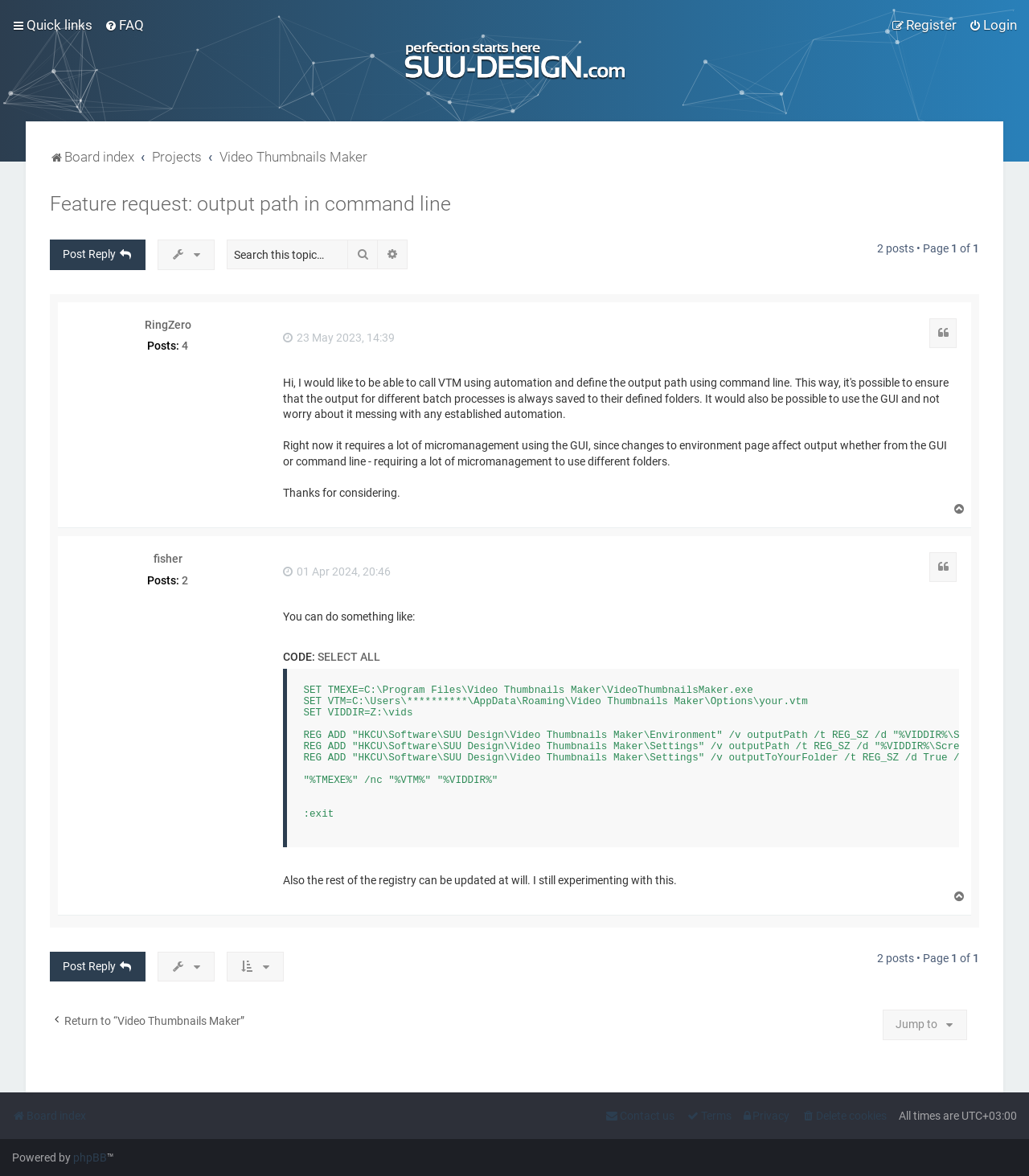Please respond to the question using a single word or phrase:
What is the name of the software being discussed in this topic?

Video Thumbnails Maker